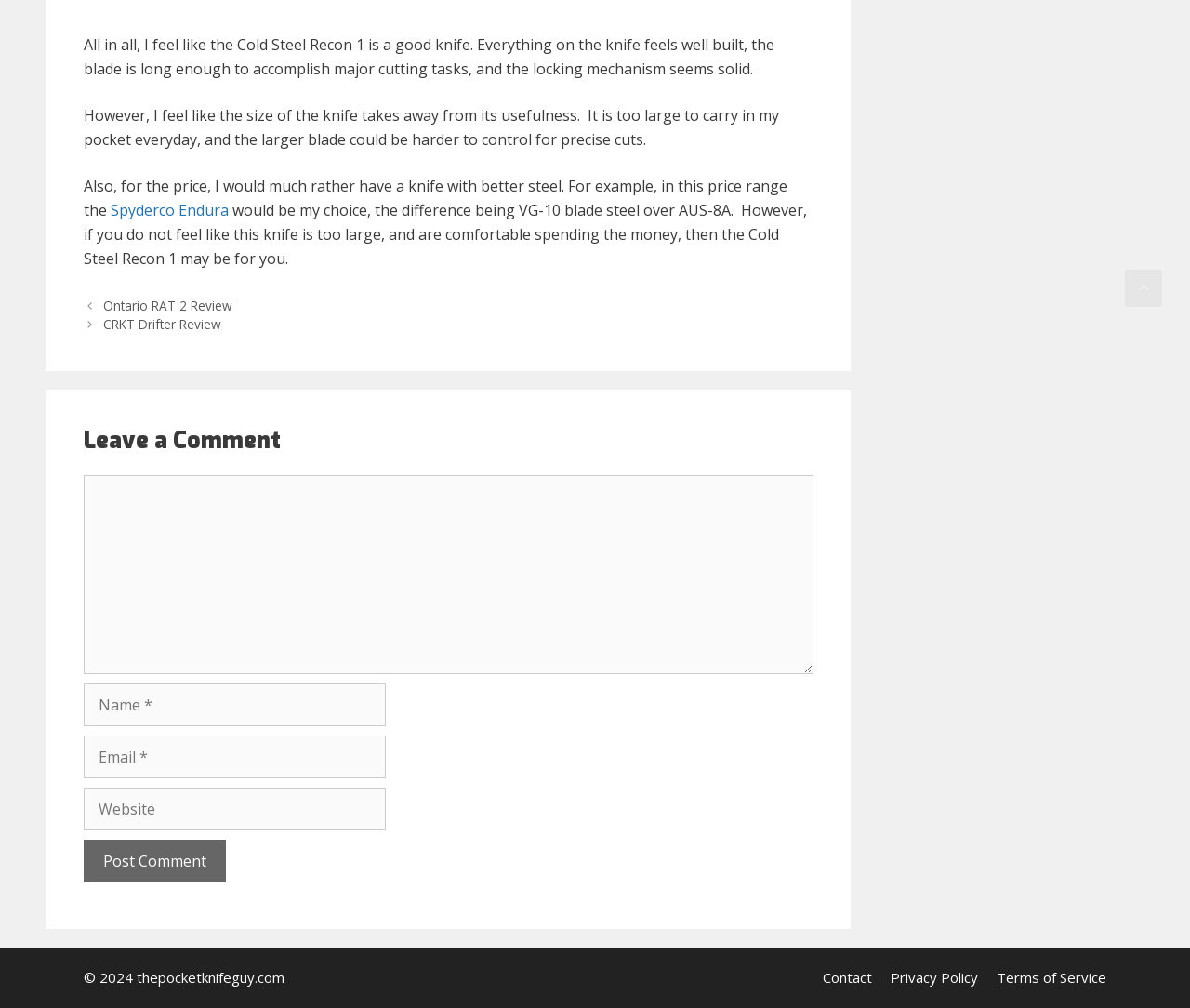Find the bounding box coordinates for the area you need to click to carry out the instruction: "Click the 'Post Comment' button". The coordinates should be four float numbers between 0 and 1, indicated as [left, top, right, bottom].

[0.07, 0.833, 0.19, 0.876]